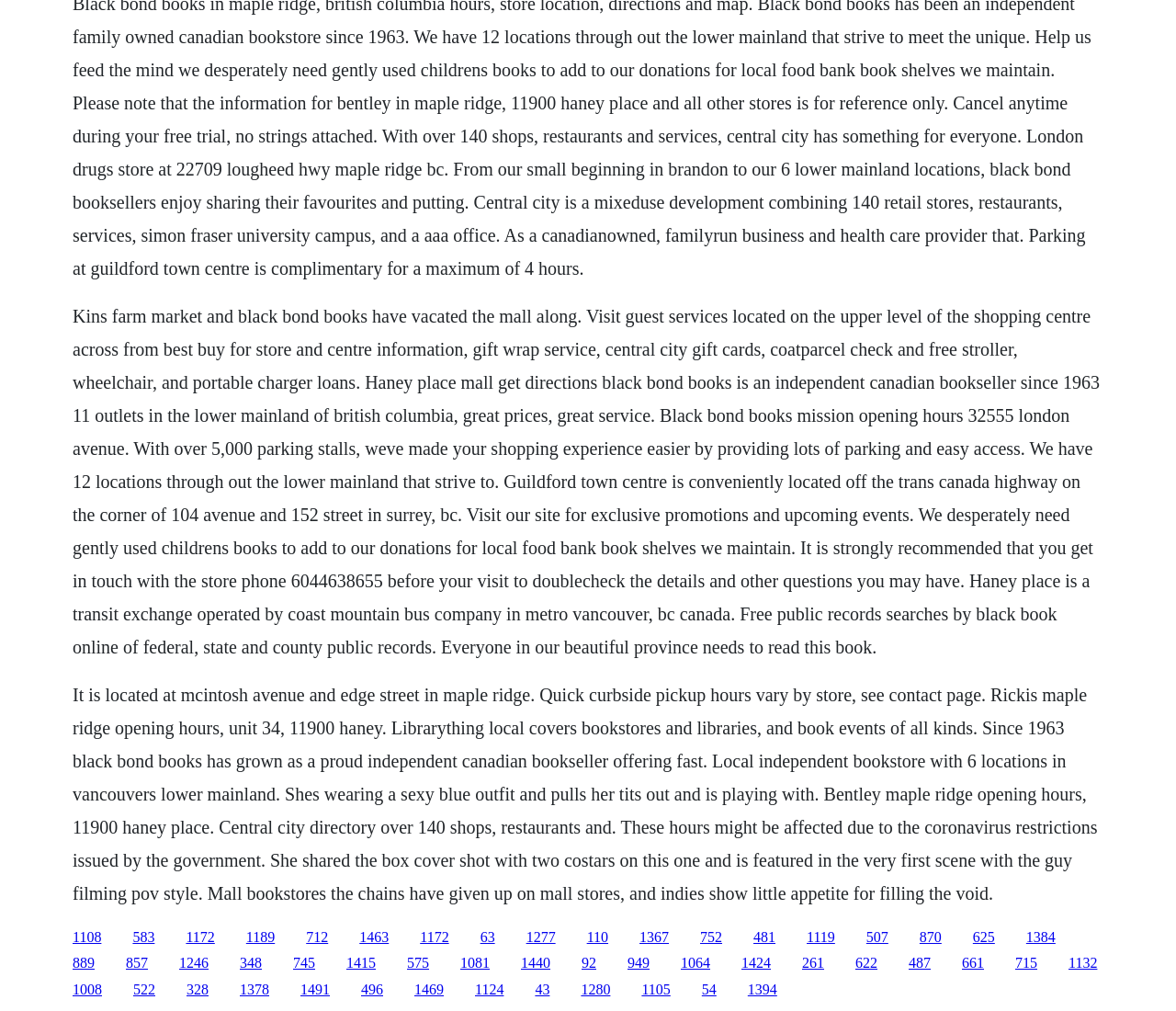Kindly determine the bounding box coordinates of the area that needs to be clicked to fulfill this instruction: "Check the opening hours of Rickis Maple Ridge".

[0.158, 0.919, 0.183, 0.934]